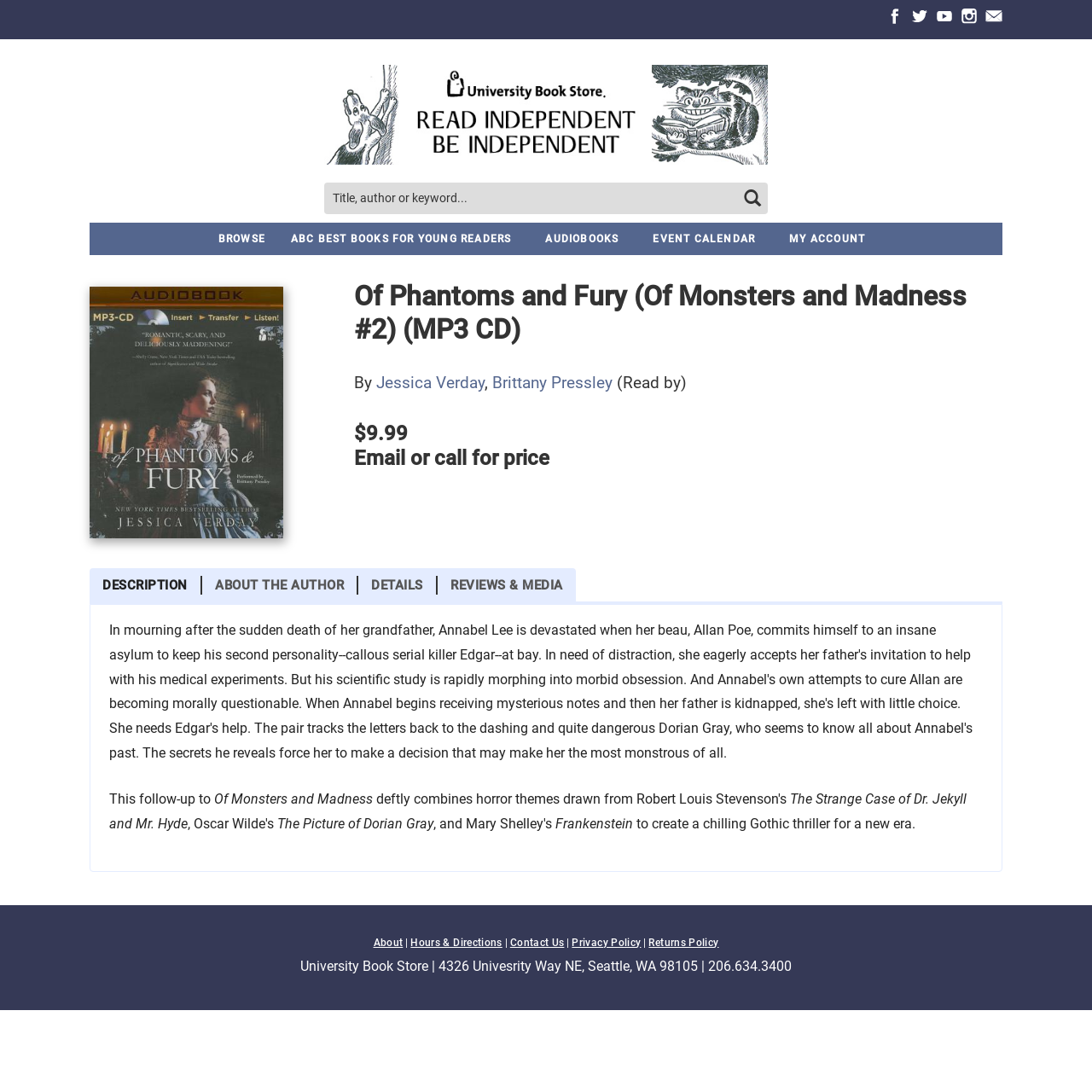Write a detailed summary of the webpage.

This webpage is about a book titled "Of Phantoms and Fury (Of Monsters and Madness #2)" by Jessica Verday, with a narrator Brittany Pressley. At the top left corner, there is a link to skip to the main content. On the top right corner, there are social media links to Facebook, Twitter, YouTube, Instagram, and Email, each accompanied by an image. Below these links, there is a University Book Store logo, which is also an image.

In the middle of the top section, there is a search form with a text box and a search button. Below the search form, there are several links to browse different categories, including "BROWSE", "ABC BEST BOOKS FOR YOUNG READERS", "AUDIOBOOKS", "EVENT CALENDAR", and "MY ACCOUNT".

The main content of the webpage is about the book. On the left side, there is an image of the book cover. Below the image, there are links to the author's name, Jessica Verday, and the narrator's name, Brittany Pressley. The book title and price, "$9.99", are displayed prominently. There are also links to "DESCRIPTION", "ABOUT THE AUTHOR", "DETAILS", and "REVIEWS & MEDIA" related to the book.

Below the book information, there is a brief summary of the book, which is a follow-up to "Of Monsters and Madness" and is a chilling Gothic thriller. The summary also mentions other classic Gothic thrillers, including "The Strange Case of Dr. Jekyll and Mr. Hyde", "The Picture of Dorian Gray", and "Frankenstein".

At the bottom of the webpage, there is a section with links to "About", "Hours & Directions", "Contact Us", "Privacy Policy", and "Returns Policy" related to the University Book Store. The store's address and phone number are also displayed.